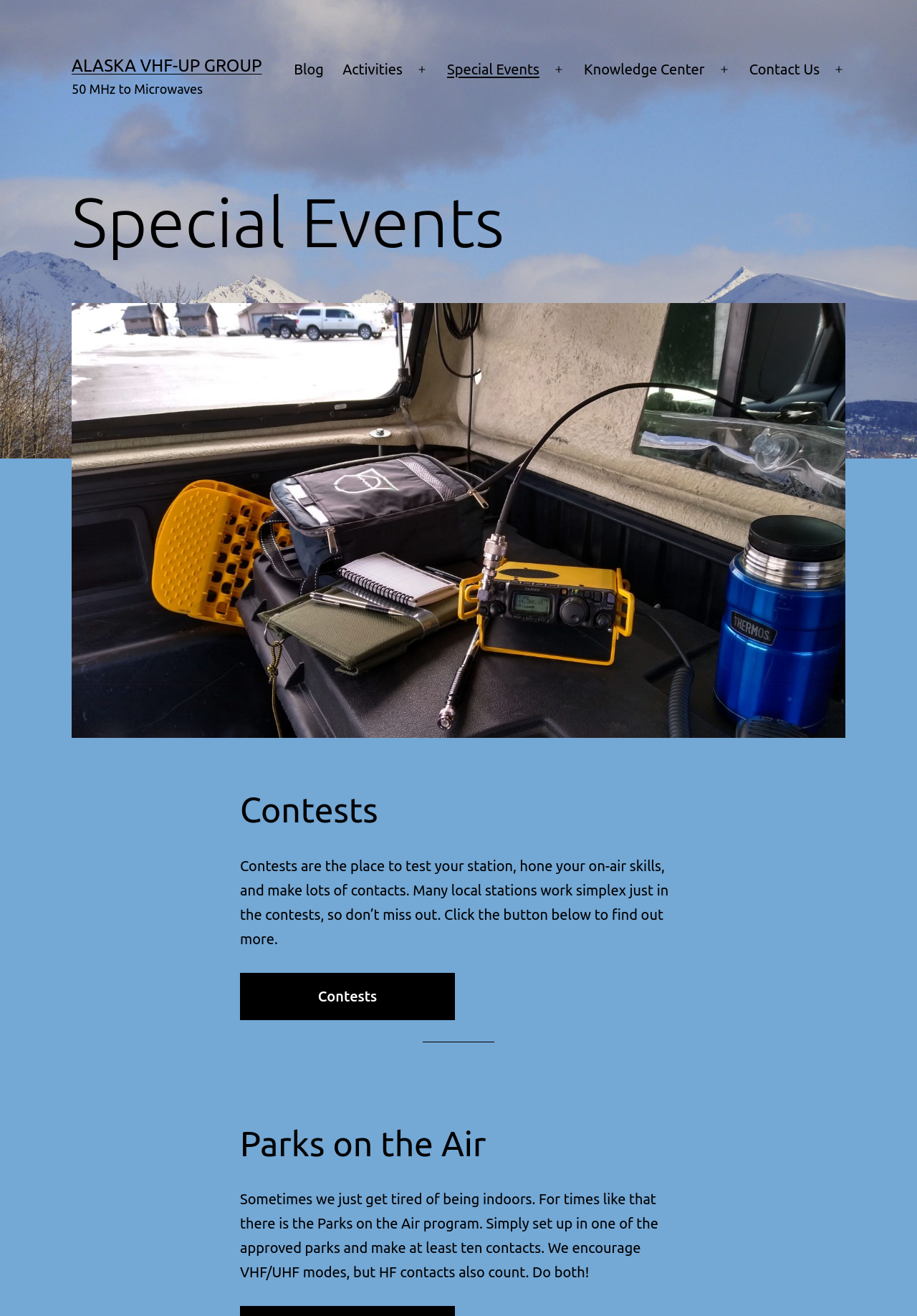Give a one-word or one-phrase response to the question: 
What is the name of the group?

Alaska VHF-Up Group